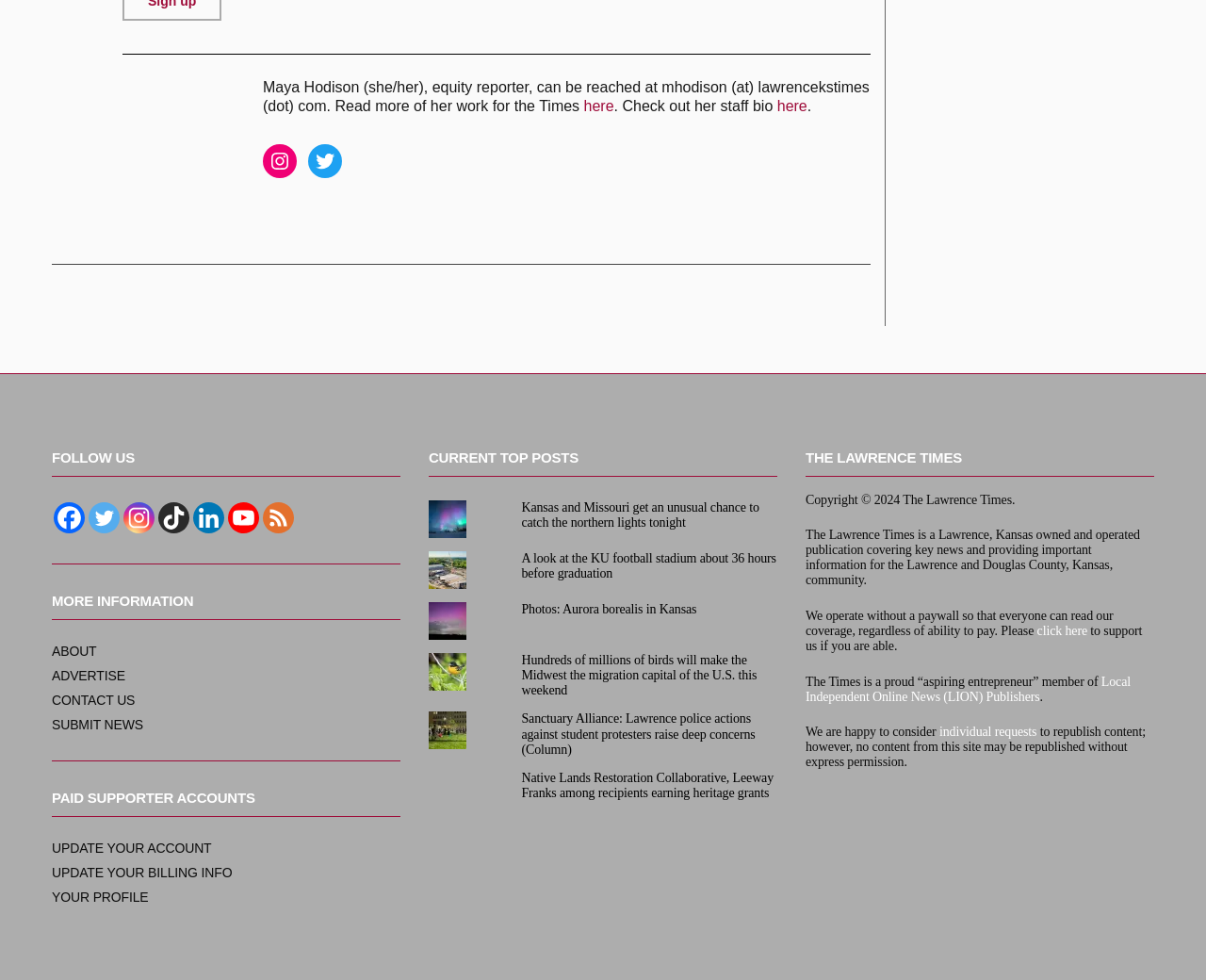What is the organization that The Lawrence Times is a member of?
Provide an in-depth answer to the question, covering all aspects.

The answer can be found in the link element with the text 'Local Independent Online News (LION) Publishers', which is mentioned in the StaticText element with the text 'The Times is a proud “aspiring entrepreneur” member of'.